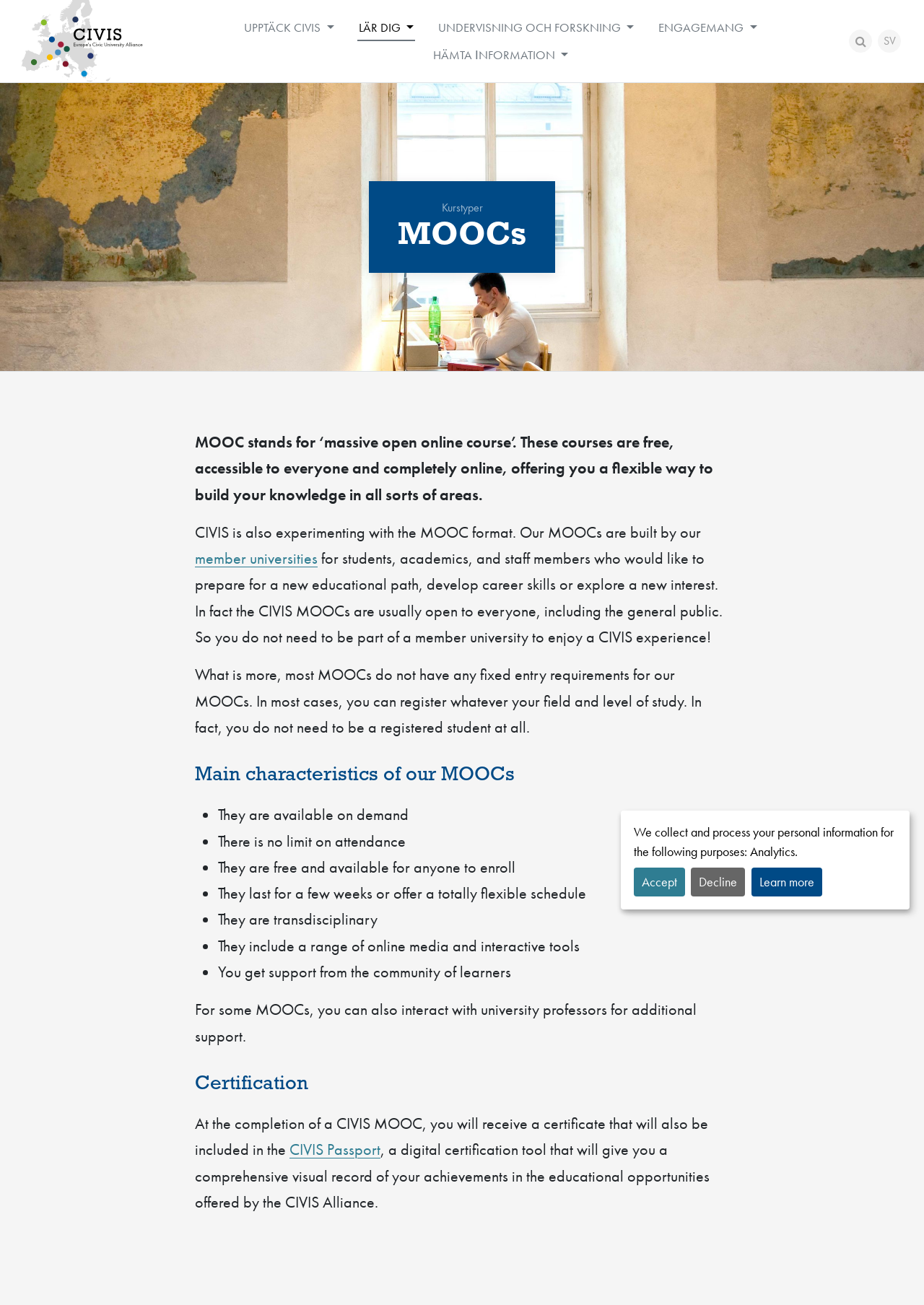Can you pinpoint the bounding box coordinates for the clickable element required for this instruction: "Search for something"? The coordinates should be four float numbers between 0 and 1, i.e., [left, top, right, bottom].

None